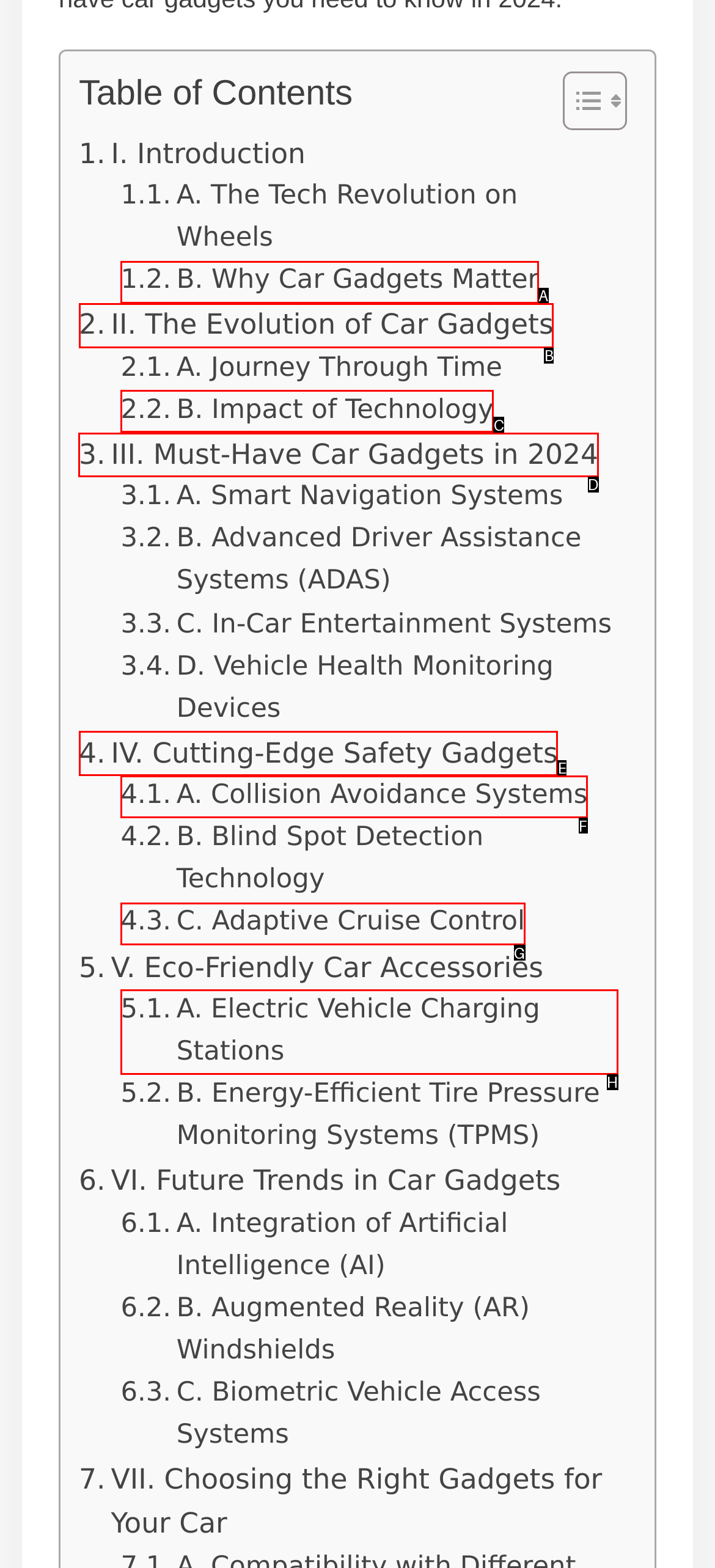Select the UI element that should be clicked to execute the following task: Explore III. Must-Have Car Gadgets in 2024
Provide the letter of the correct choice from the given options.

D